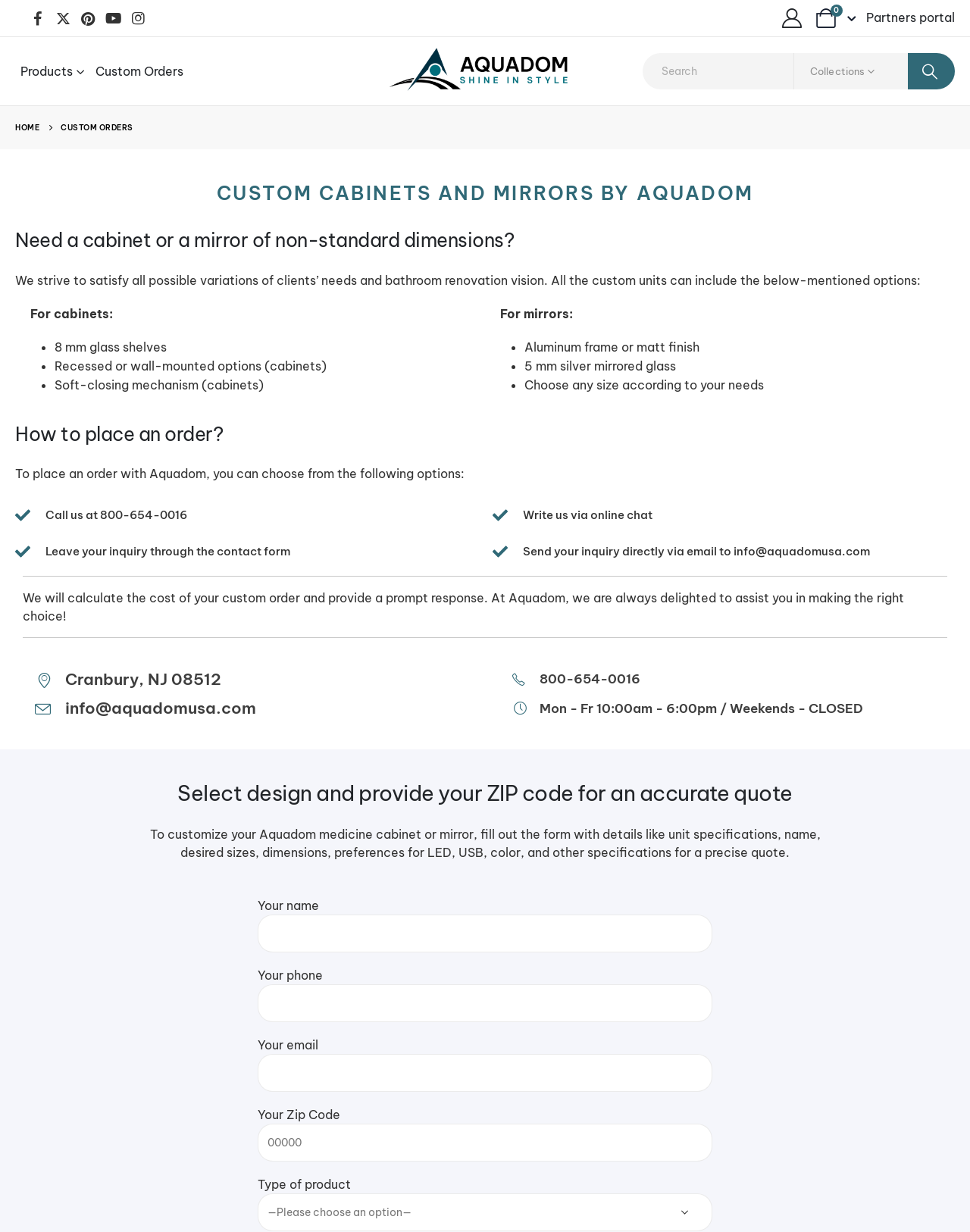Identify the bounding box coordinates of the region I need to click to complete this instruction: "Click on the HOME link".

[0.016, 0.096, 0.041, 0.111]